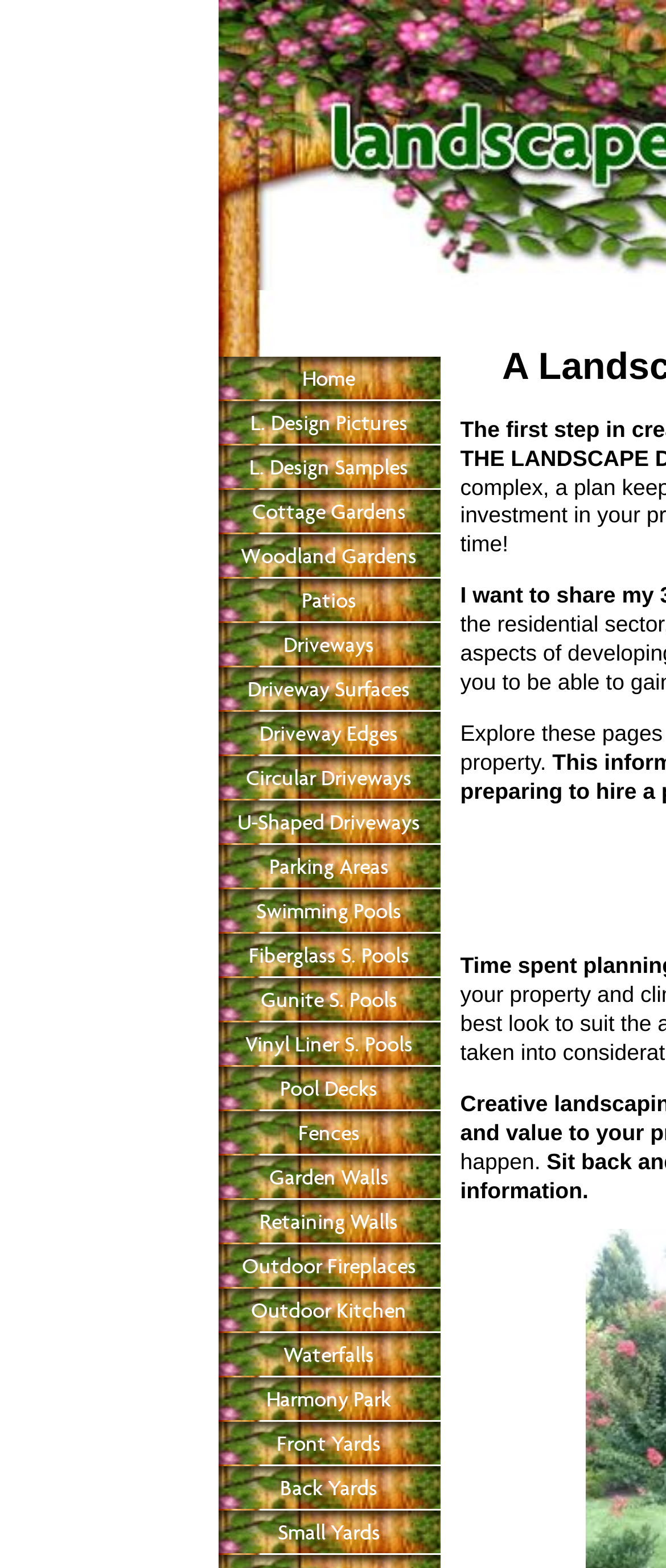Locate the bounding box coordinates of the segment that needs to be clicked to meet this instruction: "Explore Cottage Gardens".

[0.327, 0.312, 0.66, 0.341]